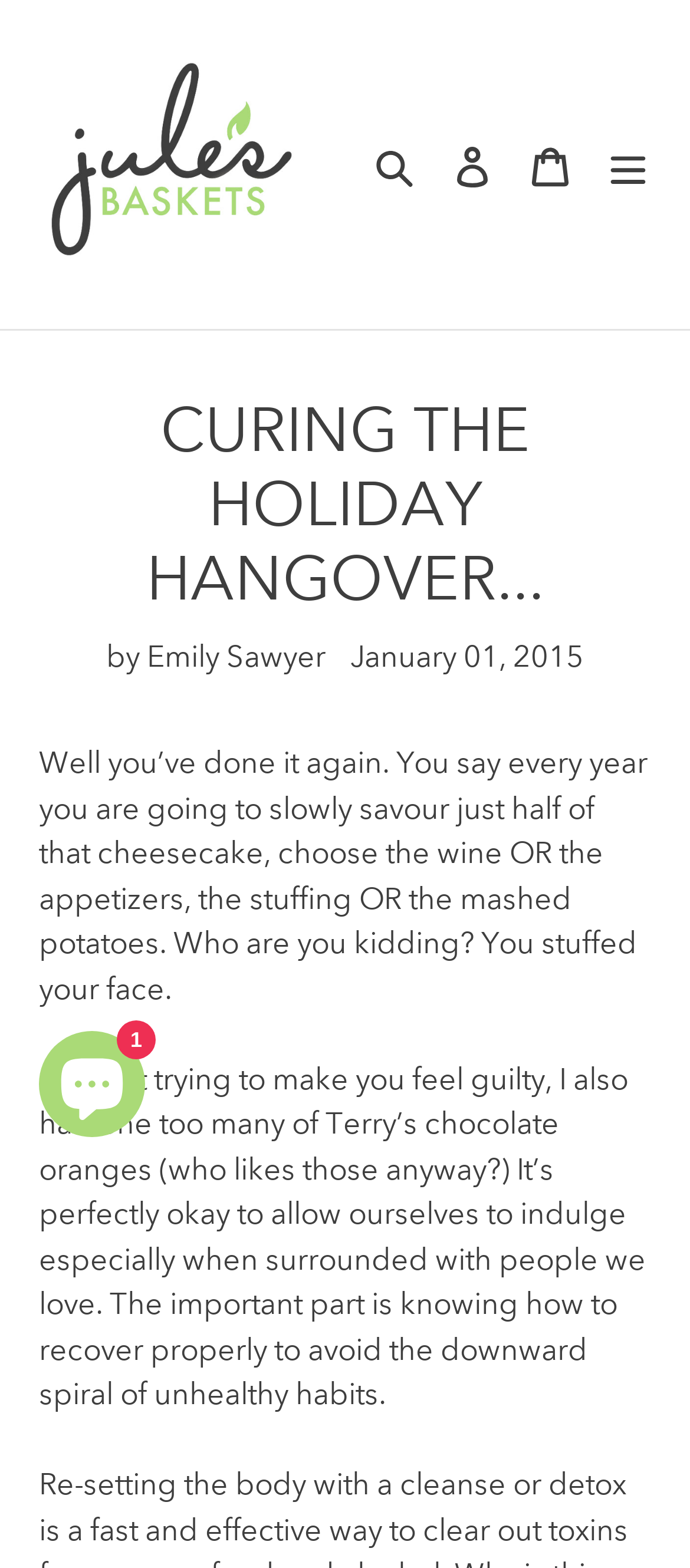Answer the question below using just one word or a short phrase: 
What is the current state of the chat window?

Expanded